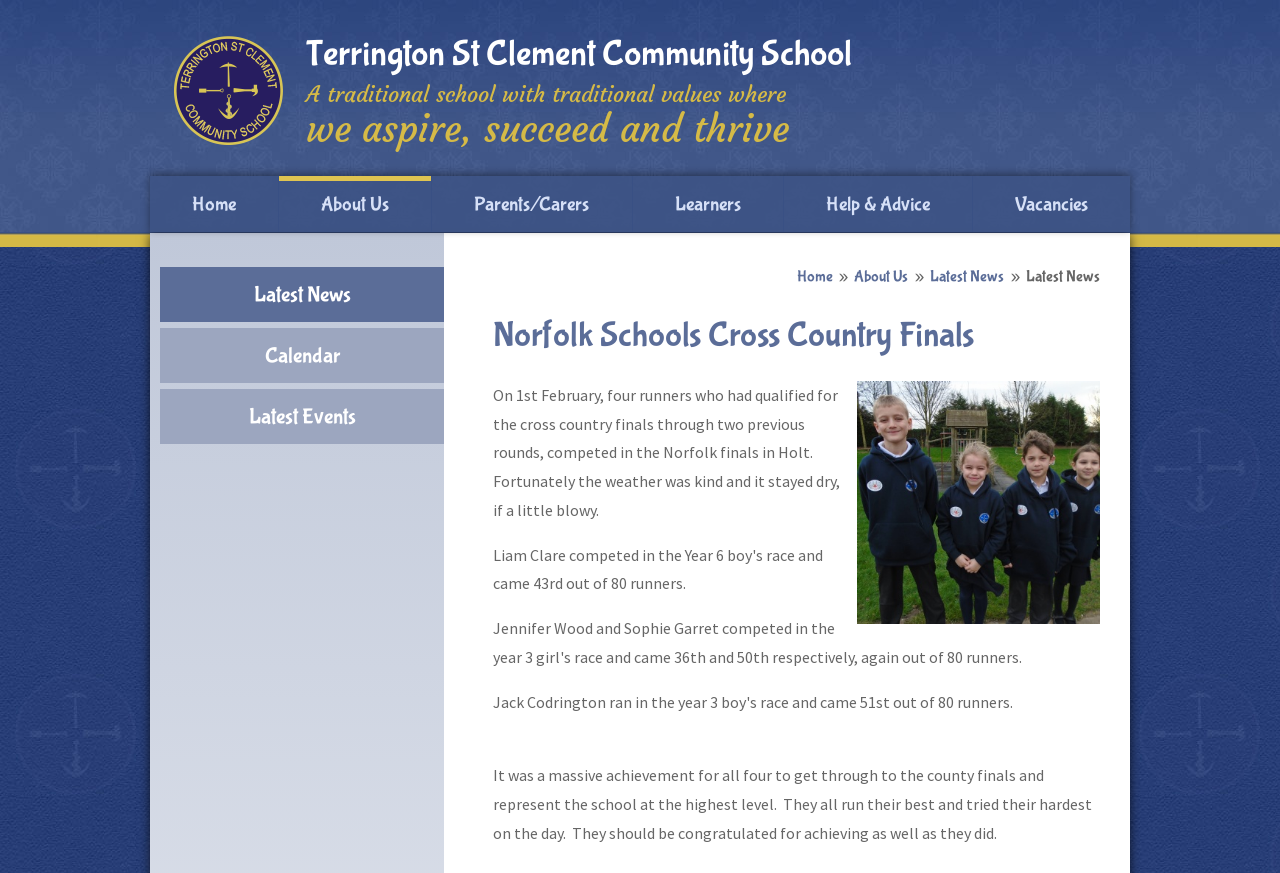What event did the four runners participate in?
Examine the image and give a concise answer in one word or a short phrase.

Norfolk Schools Cross Country Finals